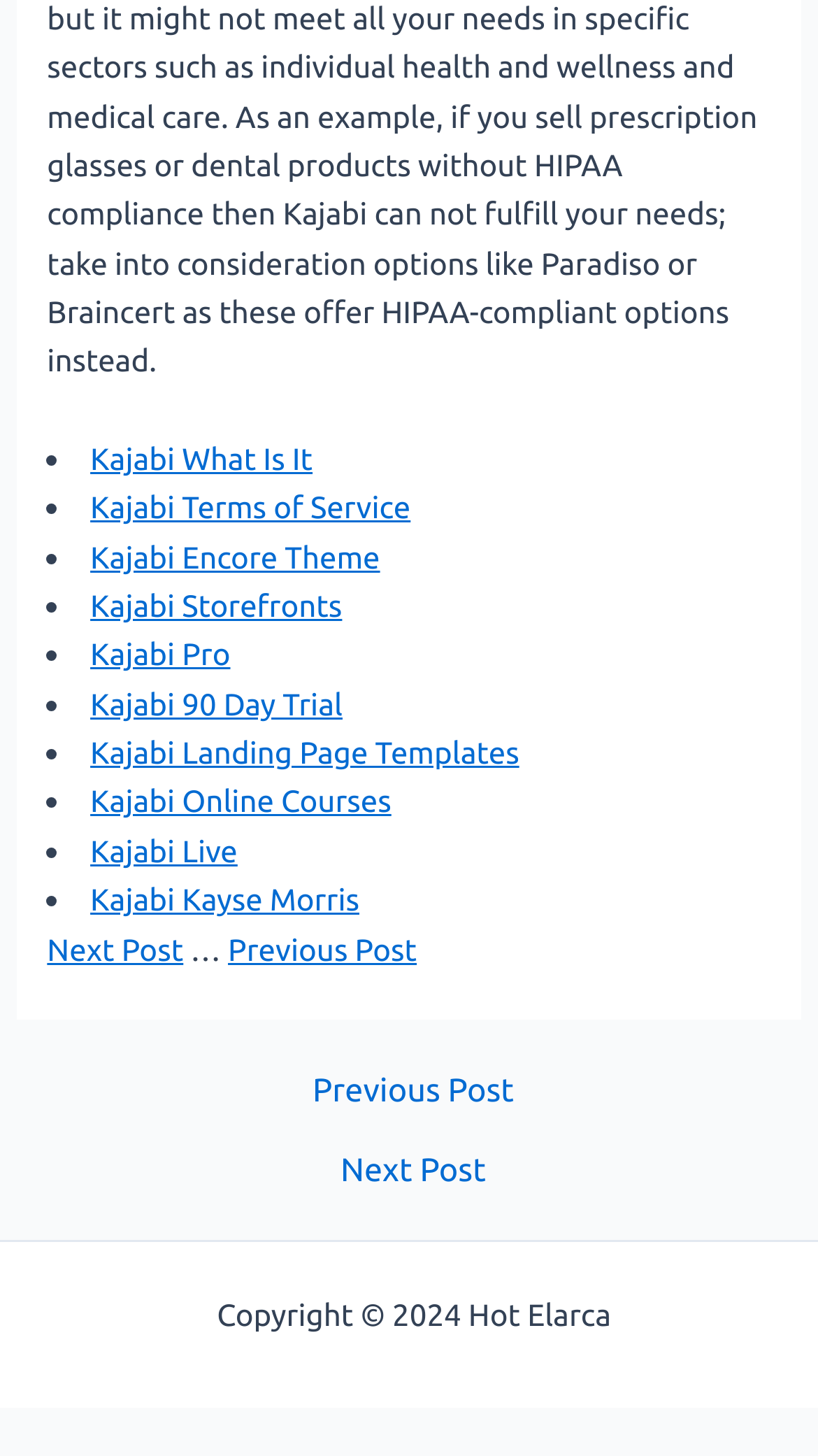Give a short answer to this question using one word or a phrase:
What is the text above the 'Posts' navigation?

Welcome